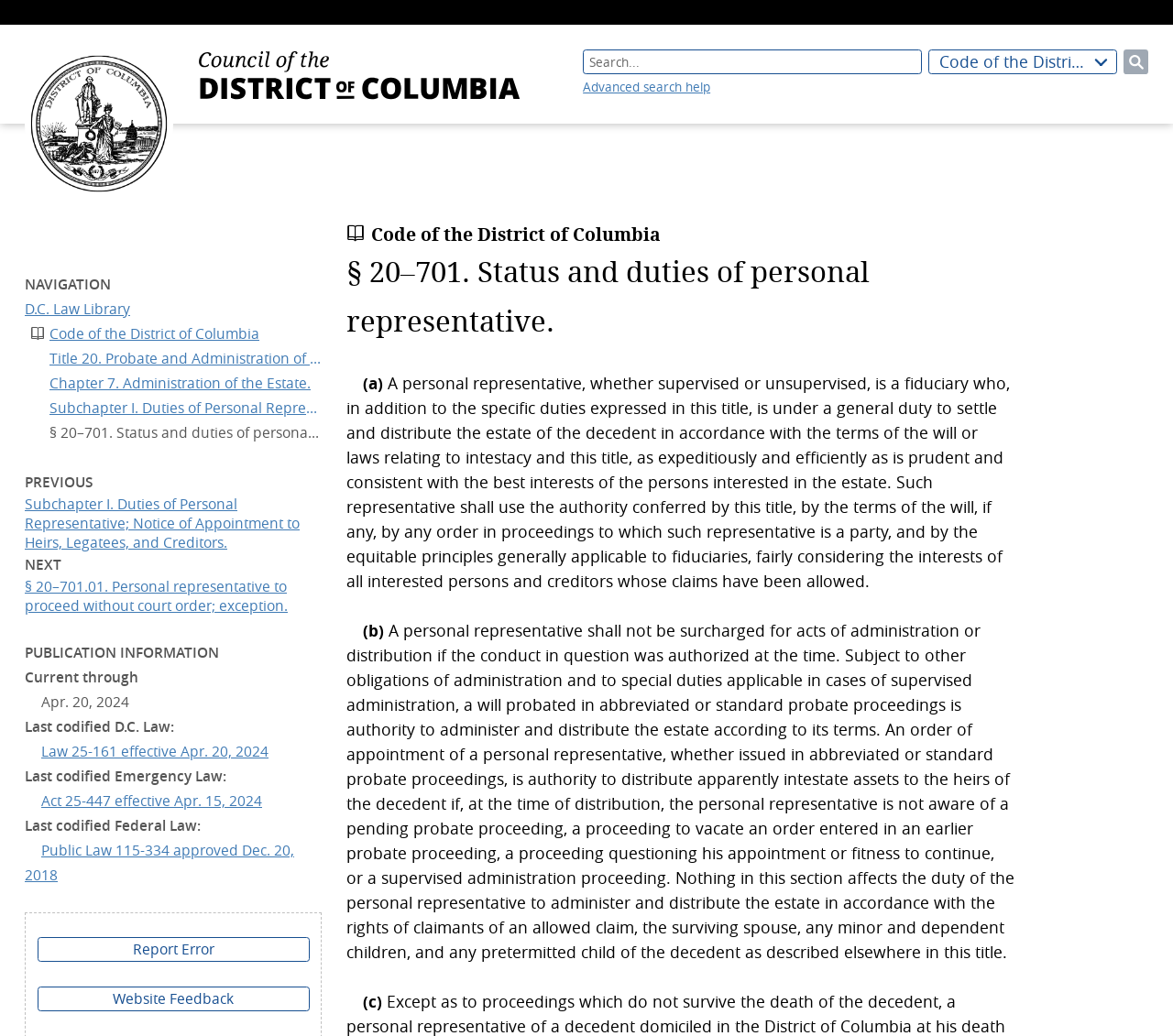Please identify the bounding box coordinates of the element I need to click to follow this instruction: "Search for a term".

[0.497, 0.048, 0.786, 0.072]